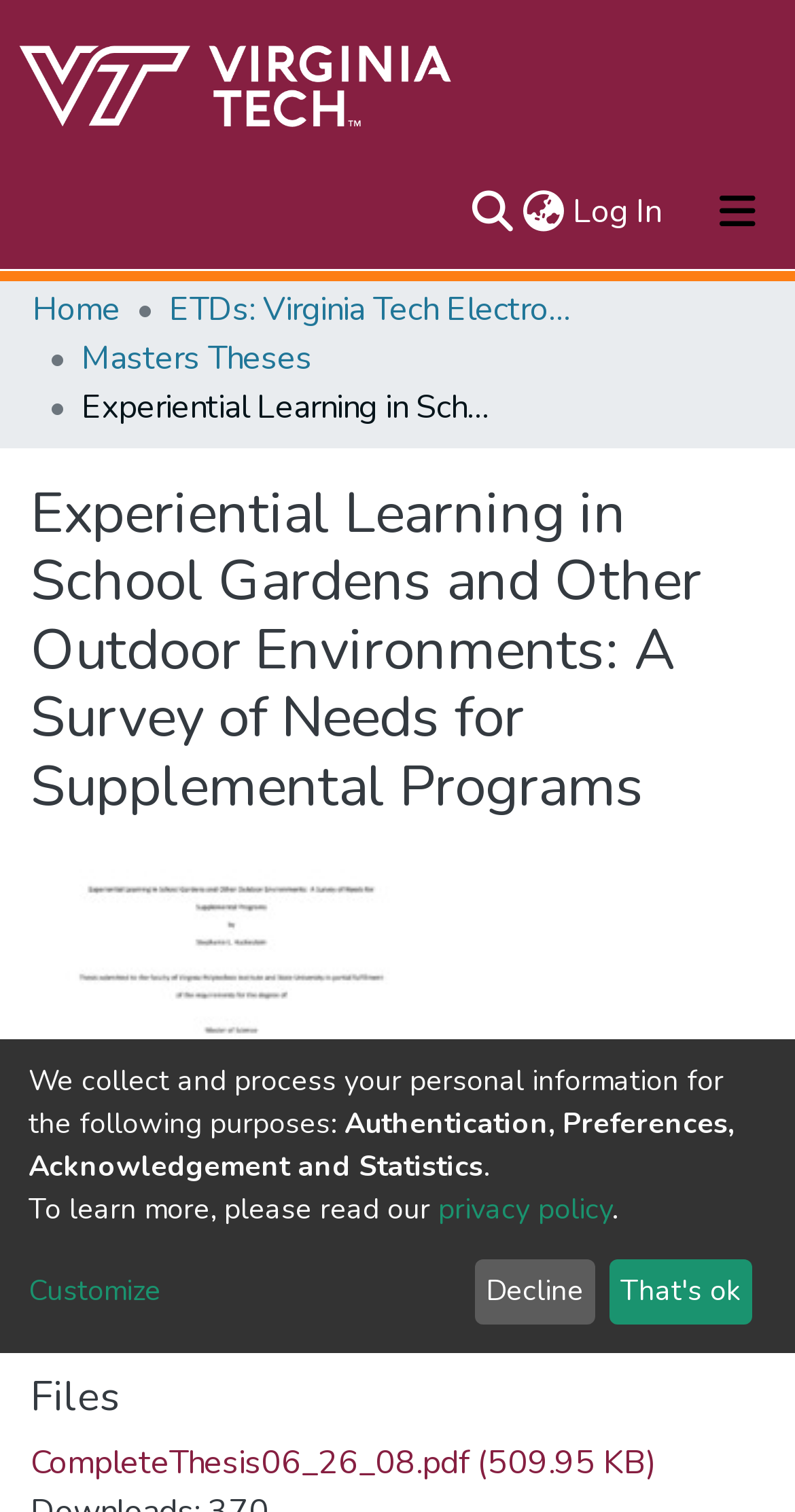Give a detailed account of the webpage.

The webpage appears to be a repository or academic database page, with a focus on a specific study or thesis. At the top of the page, there is a navigation bar with several links, including a repository logo, a search bar, a language switch button, and a log-in button. Below this, there is a main navigation bar with links to sections such as "About", "Communities & Collections", and "Statistics".

The main content of the page is divided into two sections. The top section has a heading that reads "Experiential Learning in School Gardens and Other Outdoor Environments: A Survey of Needs for Supplemental Programs", which suggests that this is the title of the study or thesis being presented. Below this heading, there is a breadcrumb navigation bar that shows the path to this page, with links to "Home", "ETDs: Virginia Tech Electronic Theses and Dissertations", and "Masters Theses".

The lower section of the page has a heading that reads "Files", and below this, there is a link to a PDF file titled "CompleteThesis06_26_08.pdf". This suggests that the page is providing access to a downloadable file related to the study or thesis.

In the bottom left corner of the page, there is a section with several lines of text that appear to be related to privacy and data collection. This section includes links to a privacy policy and a "Customize" button, as well as two buttons labeled "Decline" and "That's ok".